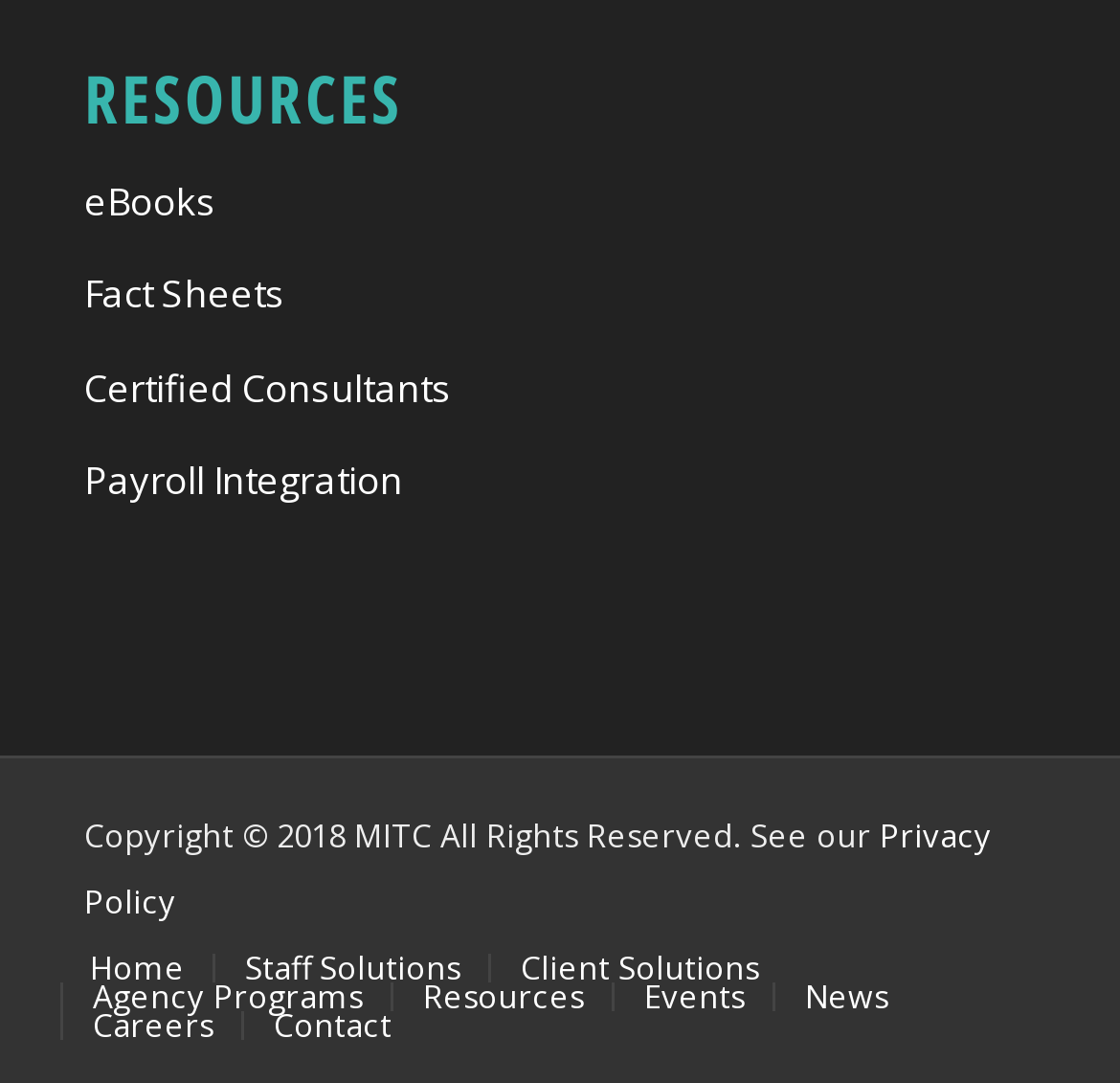Please identify the bounding box coordinates of the clickable area that will fulfill the following instruction: "check Privacy Policy". The coordinates should be in the format of four float numbers between 0 and 1, i.e., [left, top, right, bottom].

[0.075, 0.752, 0.885, 0.853]